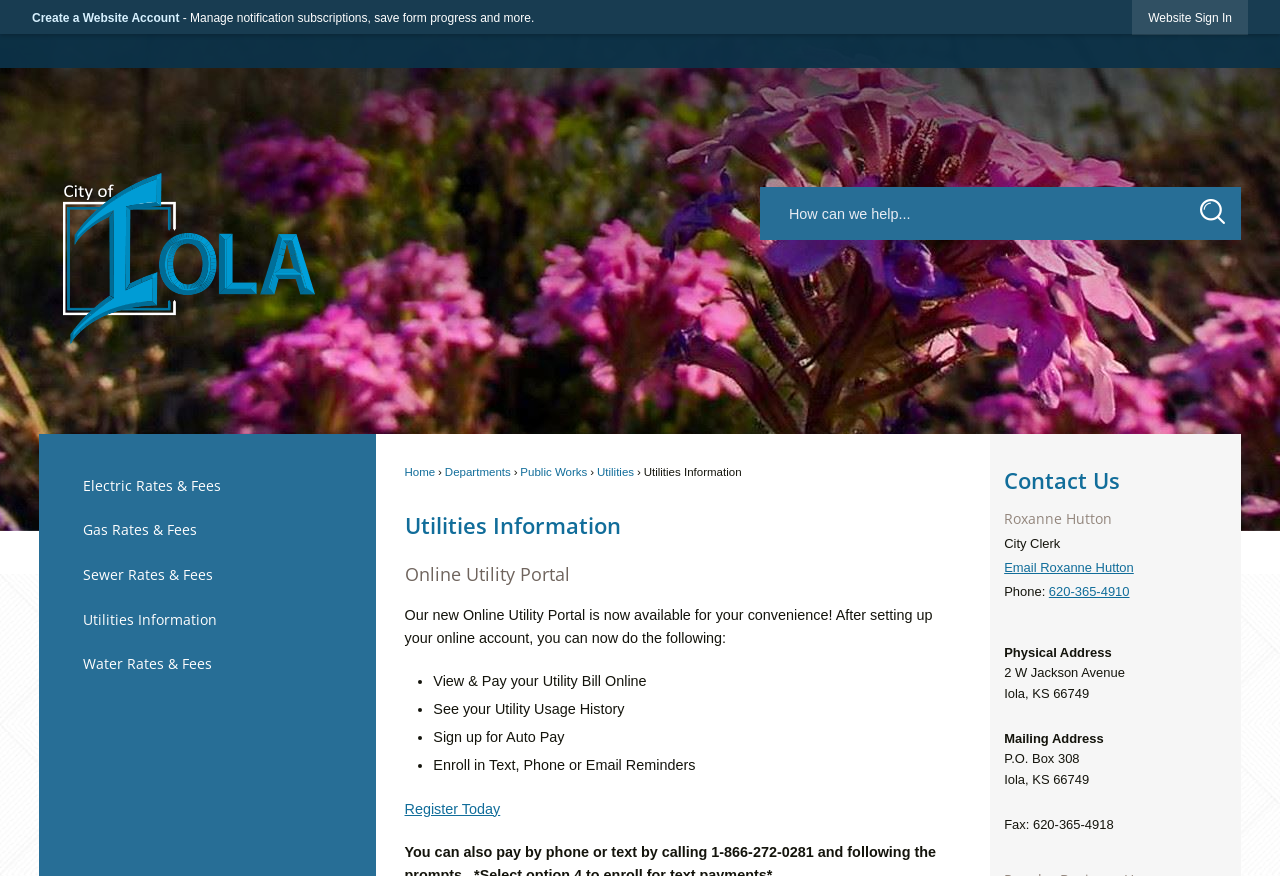Who is the City Clerk?
Based on the screenshot, give a detailed explanation to answer the question.

The City Clerk is Roxanne Hutton, who can be contacted through email or phone number 620-365-4910, and her physical address is 2 W Jackson Avenue, Iola, KS 66749.